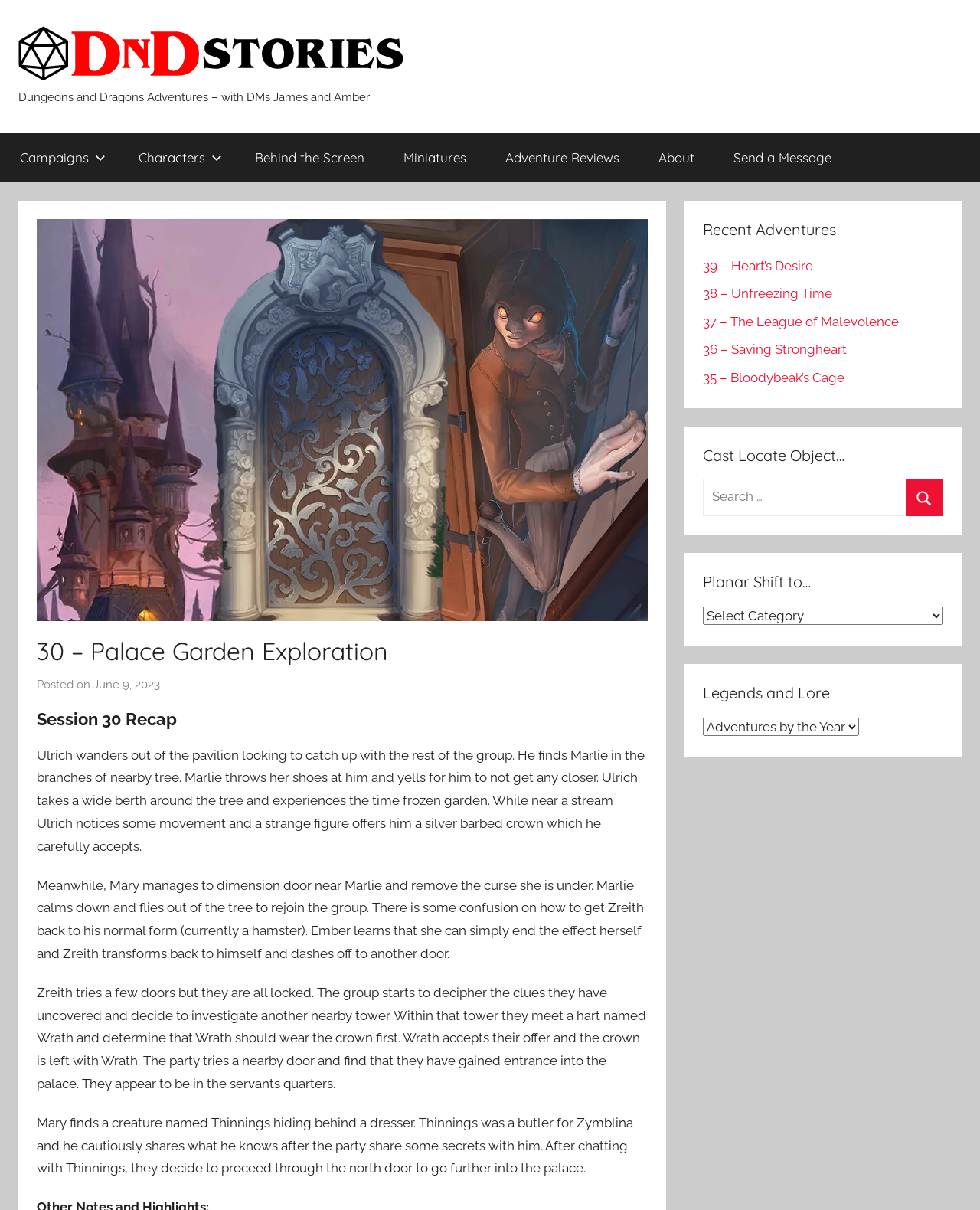How many recent adventures are listed?
Give a single word or phrase answer based on the content of the image.

5